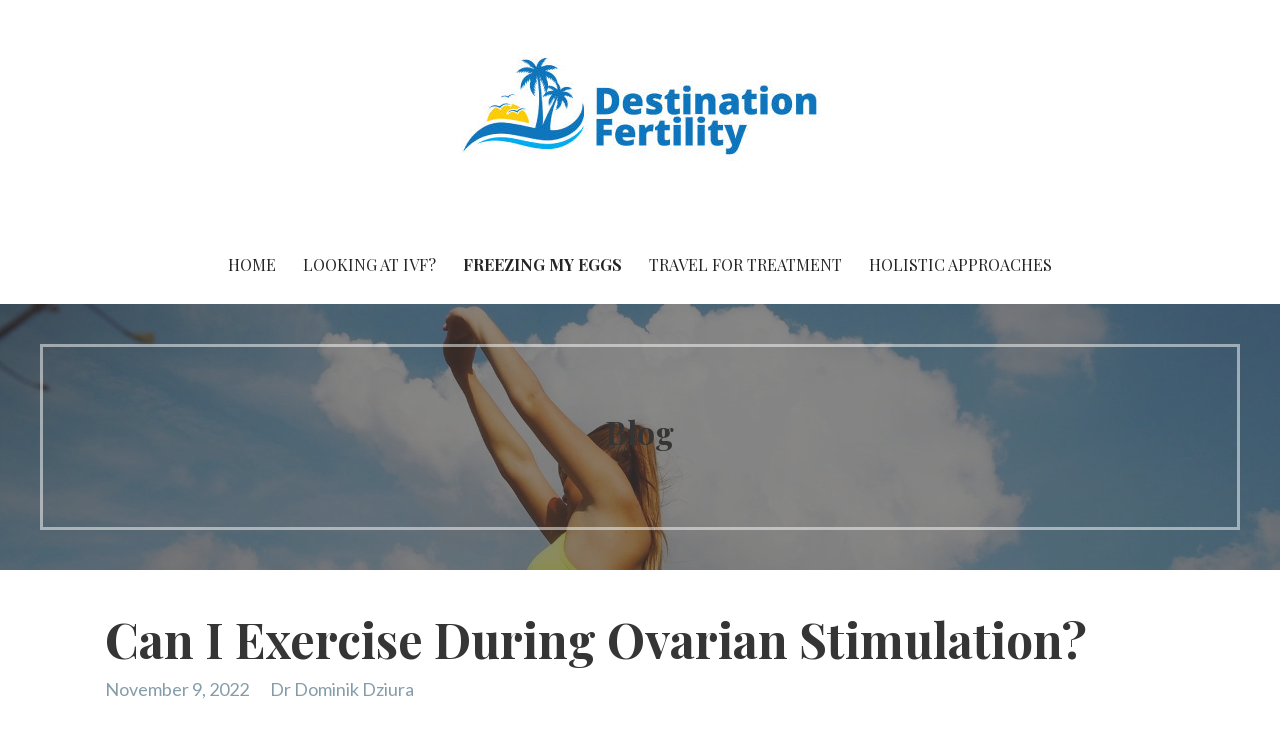What is the topic of the blog post?
Analyze the screenshot and provide a detailed answer to the question.

I found the topic of the blog post by reading the heading element 'Can I Exercise During Ovarian Stimulation?' which is a subheading under the 'Blog' section, indicating it is the topic of the blog post.